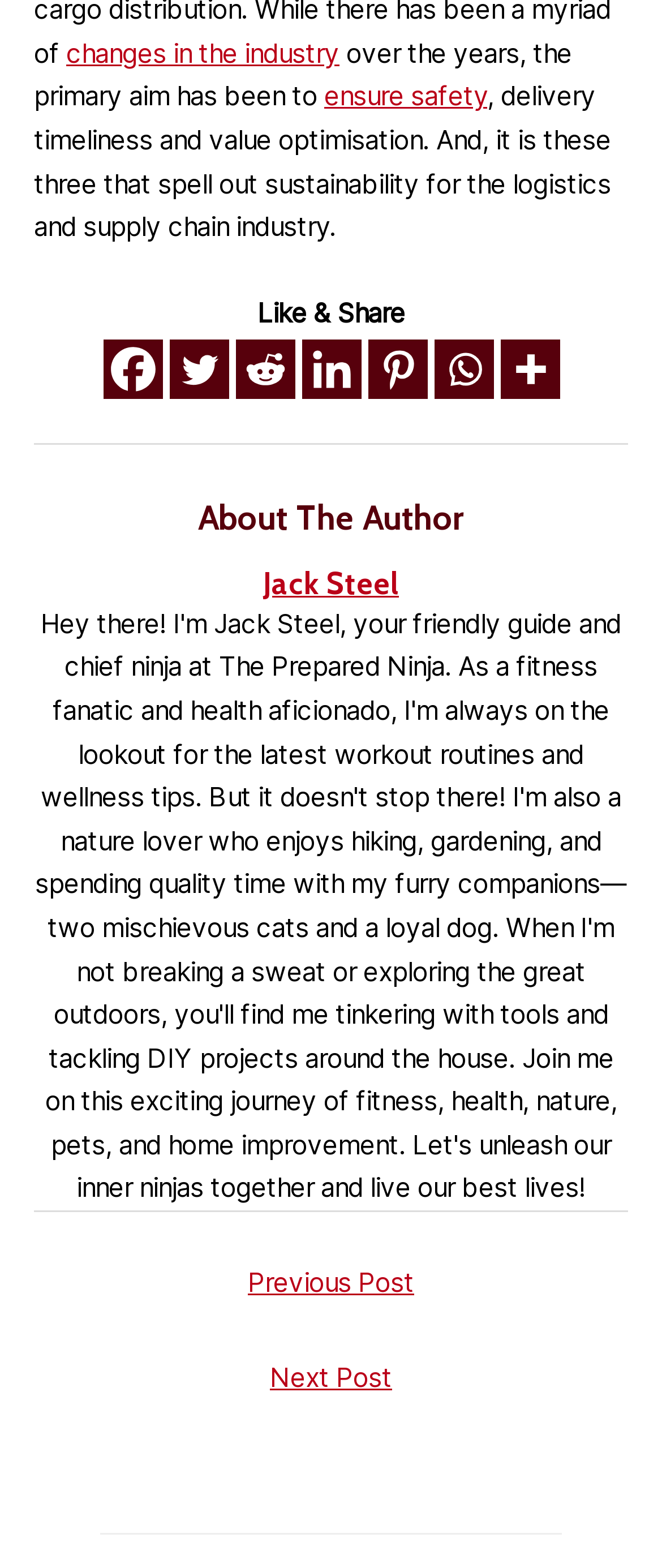What is the primary aim of the logistics and supply chain industry?
Please give a detailed and thorough answer to the question, covering all relevant points.

The primary aim of the logistics and supply chain industry is to ensure safety, as mentioned in the text 'over the years, the primary aim has been to ensure safety, delivery timeliness and value optimisation.'